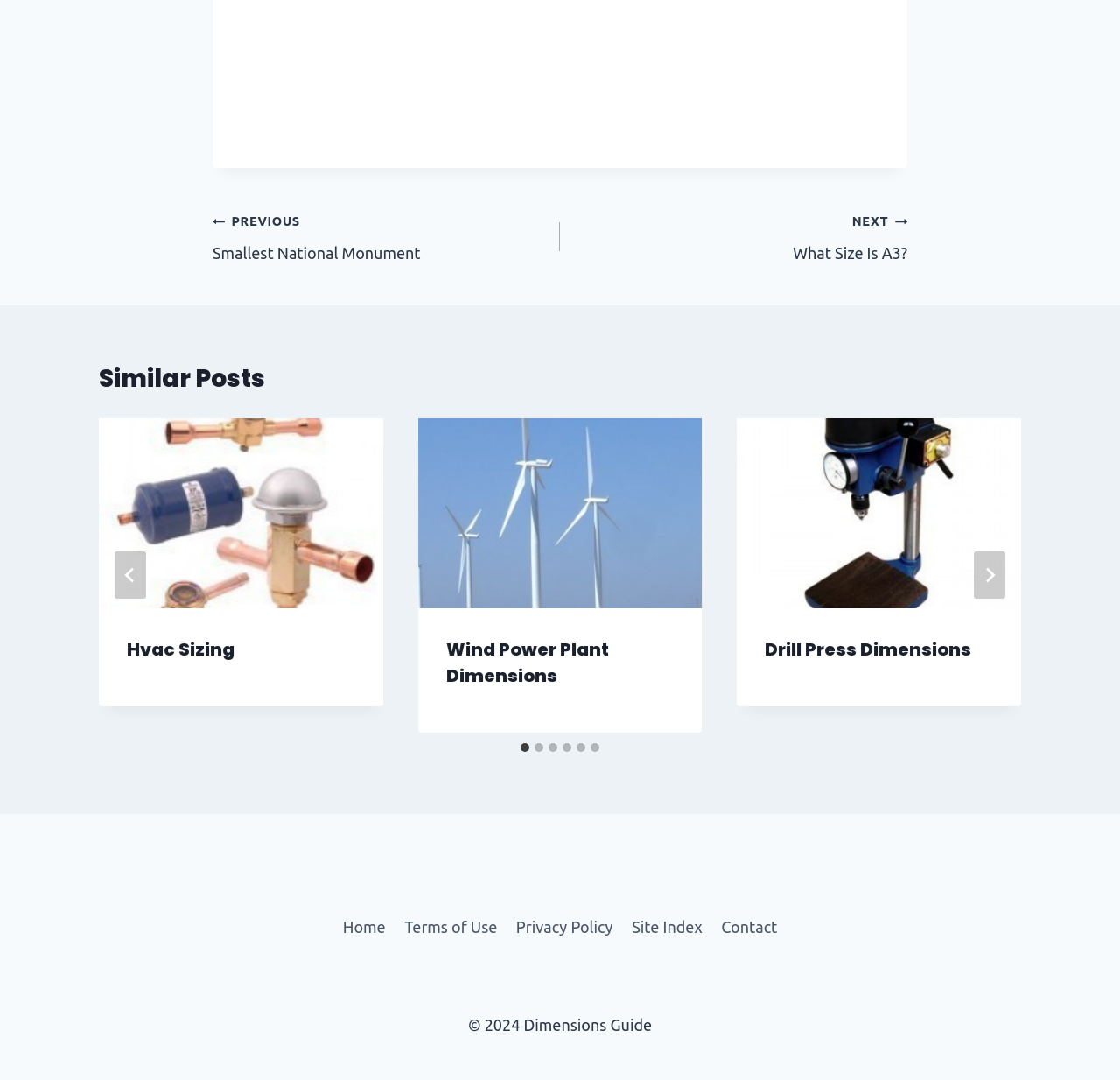Please identify the bounding box coordinates of the clickable region that I should interact with to perform the following instruction: "Go to previous post". The coordinates should be expressed as four float numbers between 0 and 1, i.e., [left, top, right, bottom].

[0.19, 0.192, 0.5, 0.246]